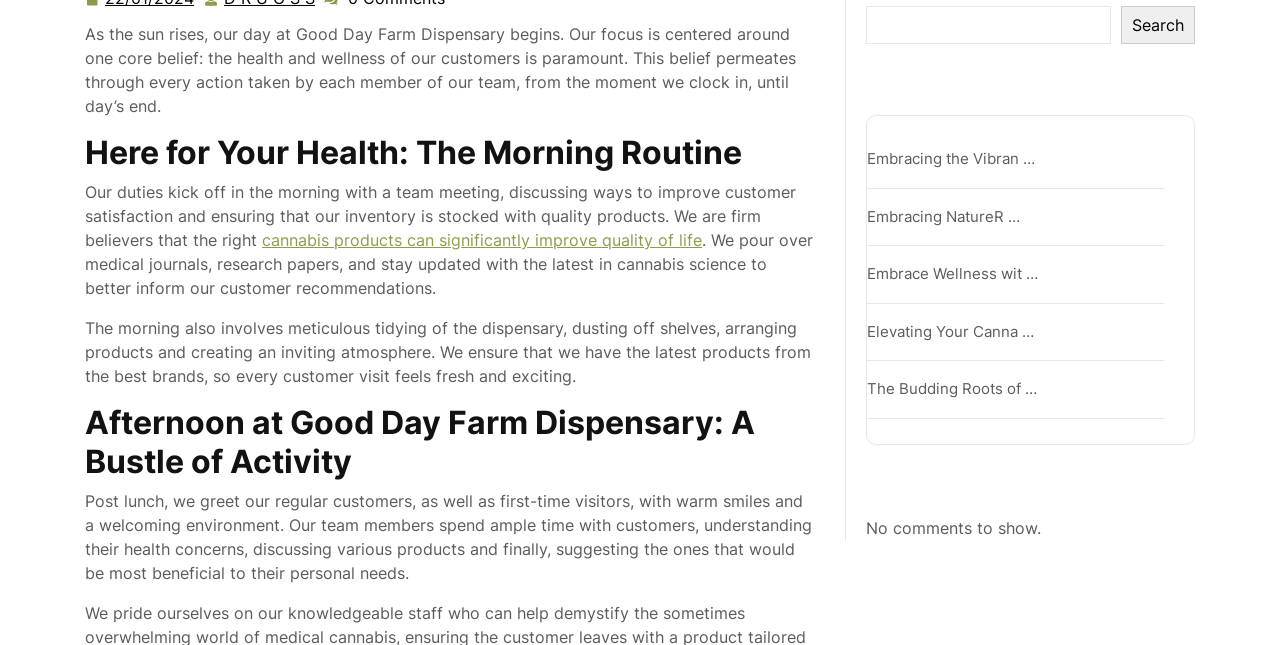Identify the bounding box of the UI element that matches this description: "The Budding Roots of …".

[0.677, 0.588, 0.81, 0.618]